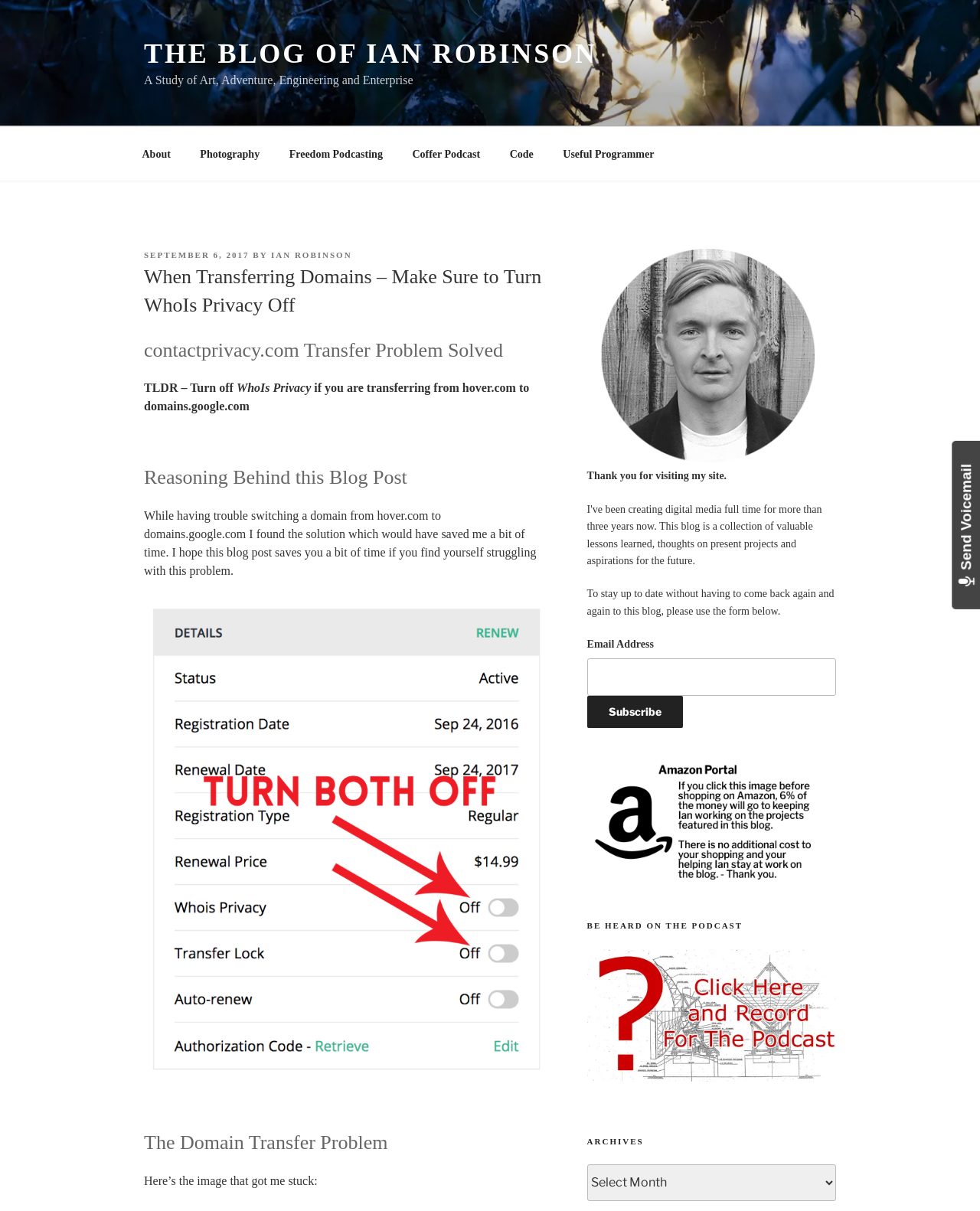Answer the following query concisely with a single word or phrase:
What is the topic of the blog post?

Domain transfer